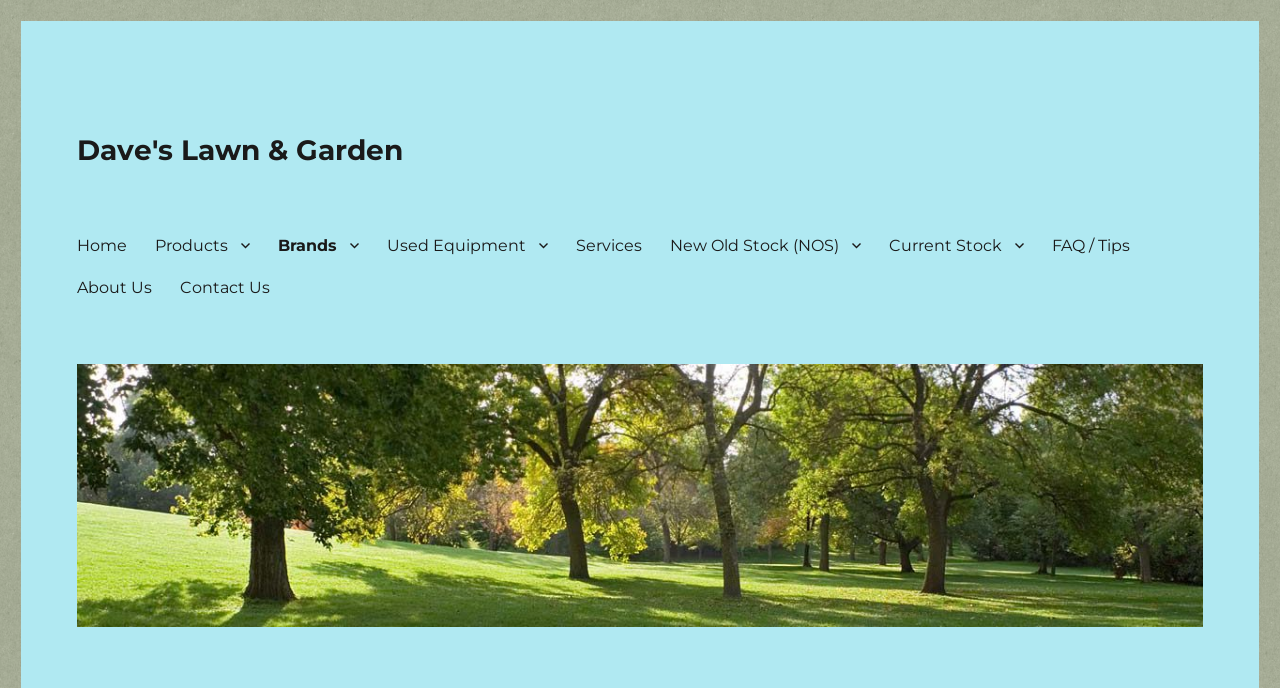Identify the bounding box coordinates of the clickable section necessary to follow the following instruction: "view products". The coordinates should be presented as four float numbers from 0 to 1, i.e., [left, top, right, bottom].

[0.11, 0.326, 0.206, 0.387]